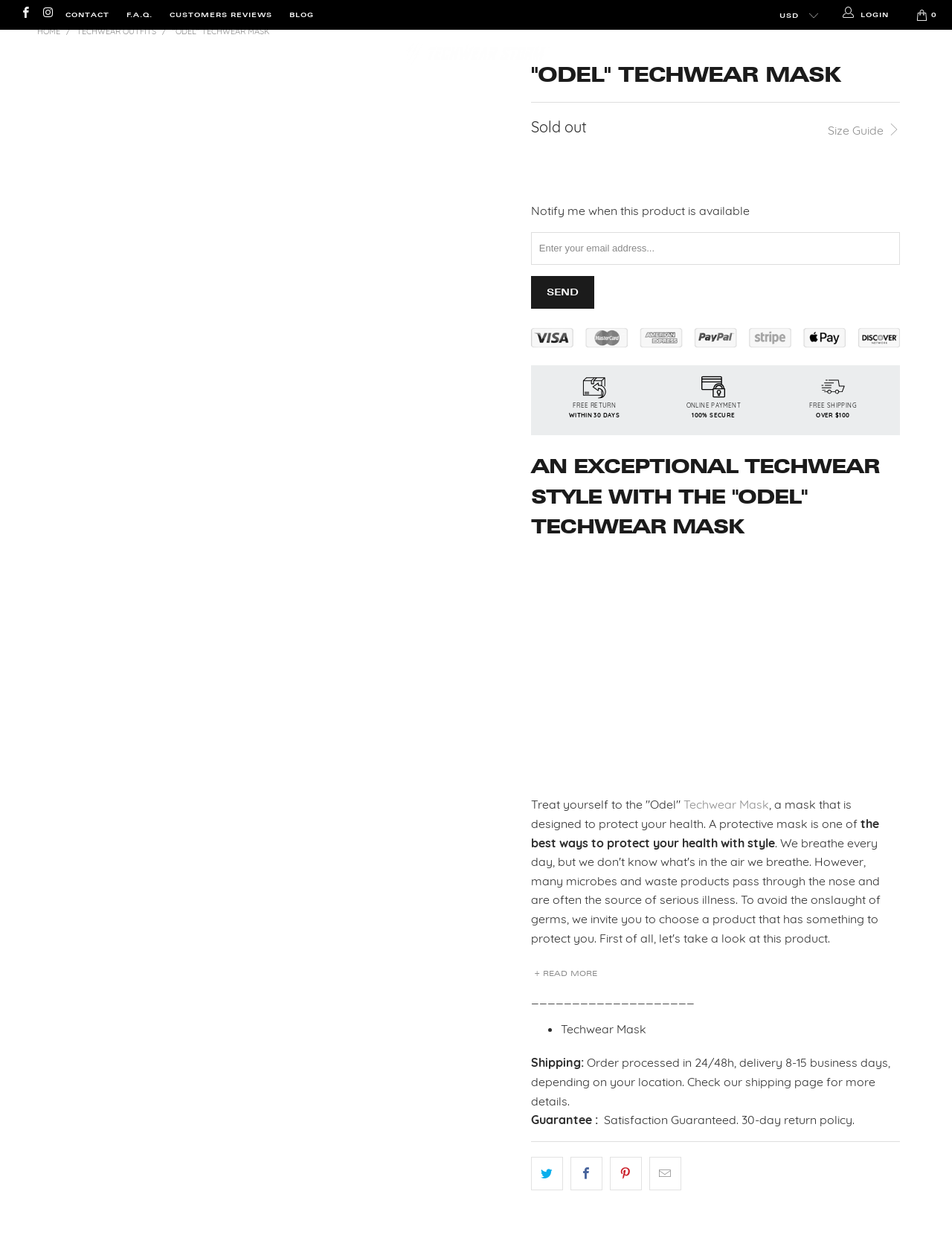Please determine the bounding box coordinates of the area that needs to be clicked to complete this task: 'Click on LOGIN'. The coordinates must be four float numbers between 0 and 1, formatted as [left, top, right, bottom].

[0.883, 0.0, 0.937, 0.024]